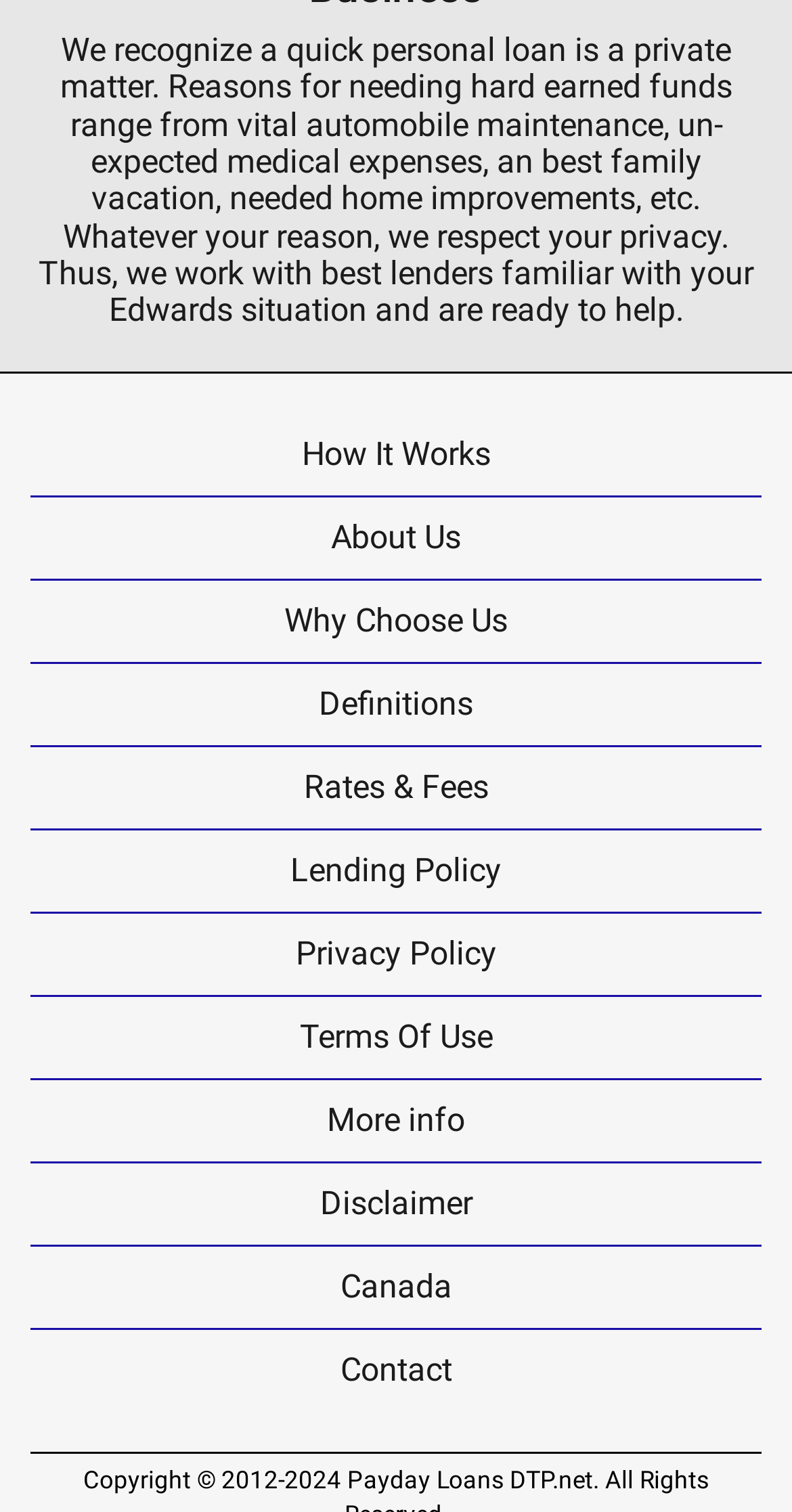Please reply to the following question with a single word or a short phrase:
How many links are available on this webpage?

12